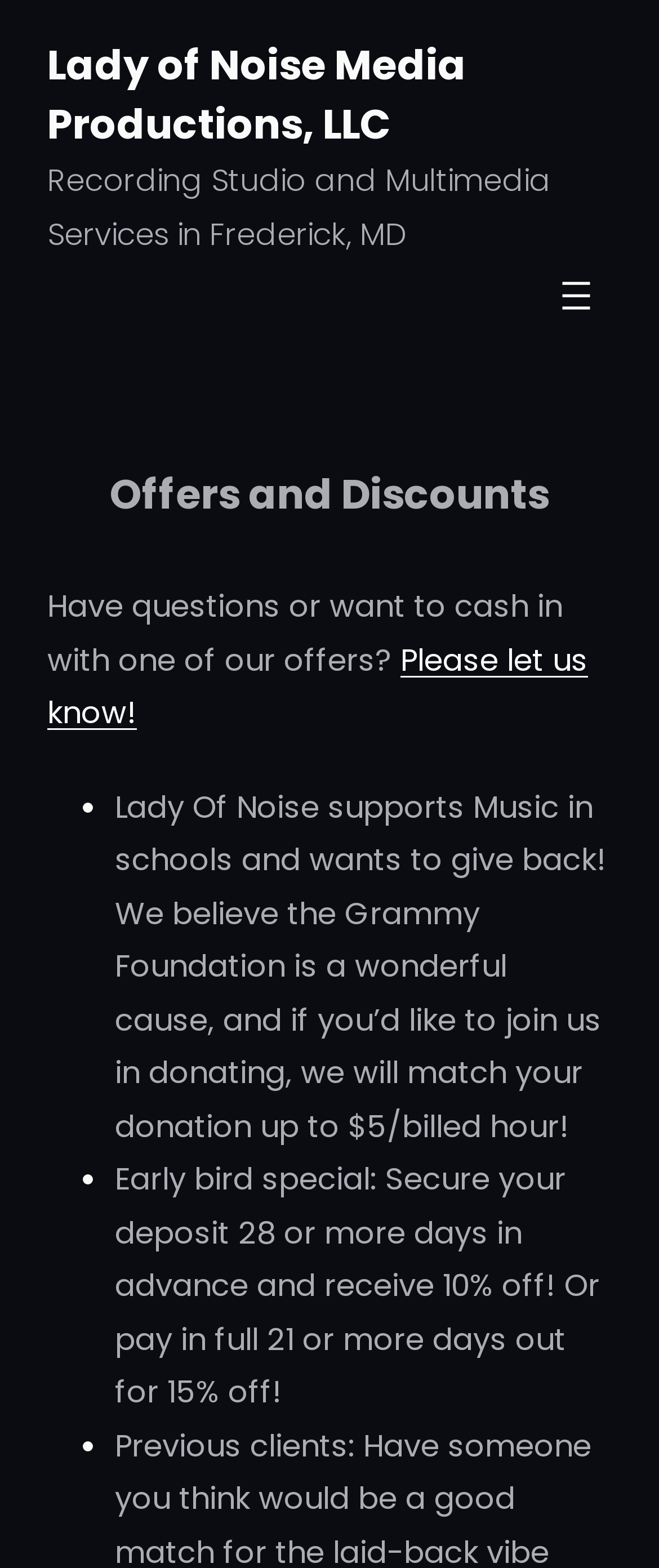Determine which piece of text is the heading of the webpage and provide it.

Lady of Noise Media Productions, LLC